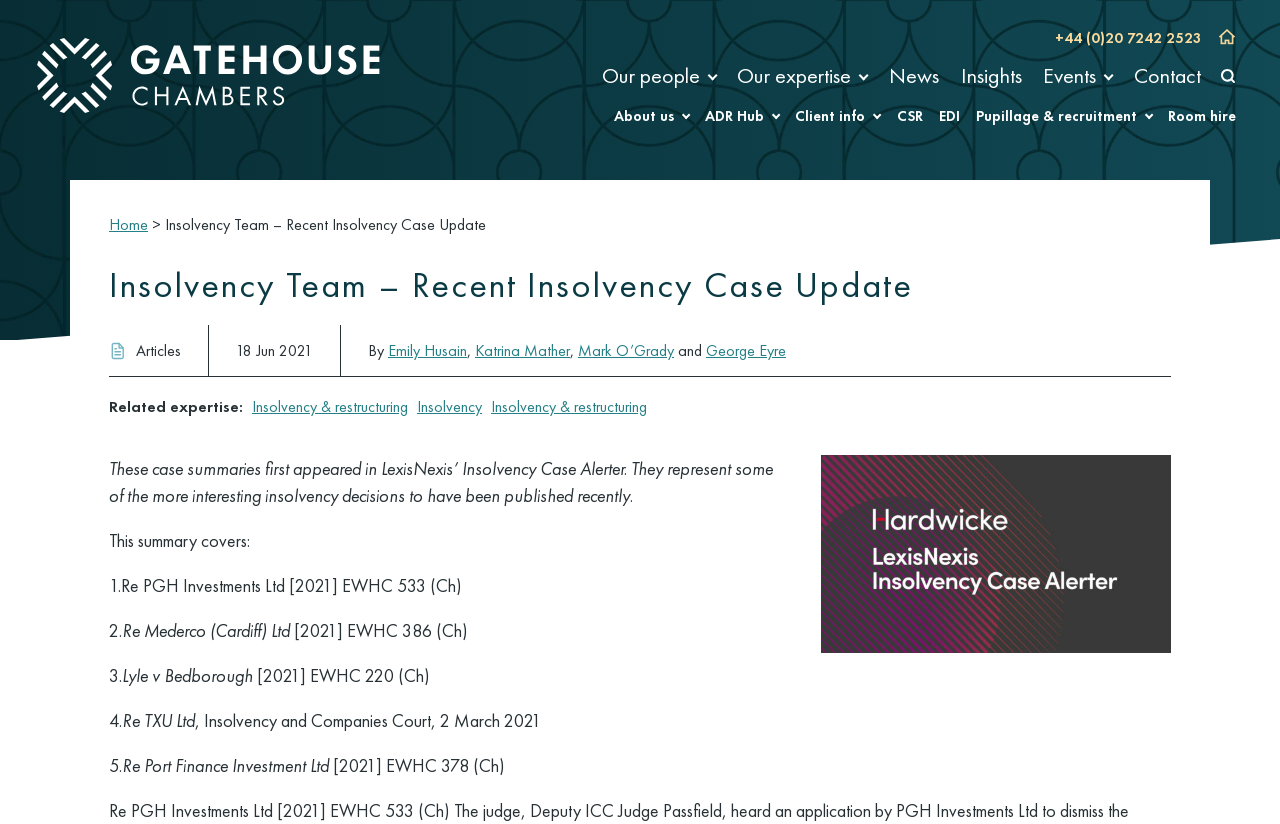Please find the bounding box coordinates of the element that you should click to achieve the following instruction: "Read about Insolvency Team". The coordinates should be presented as four float numbers between 0 and 1: [left, top, right, bottom].

[0.085, 0.321, 0.915, 0.373]